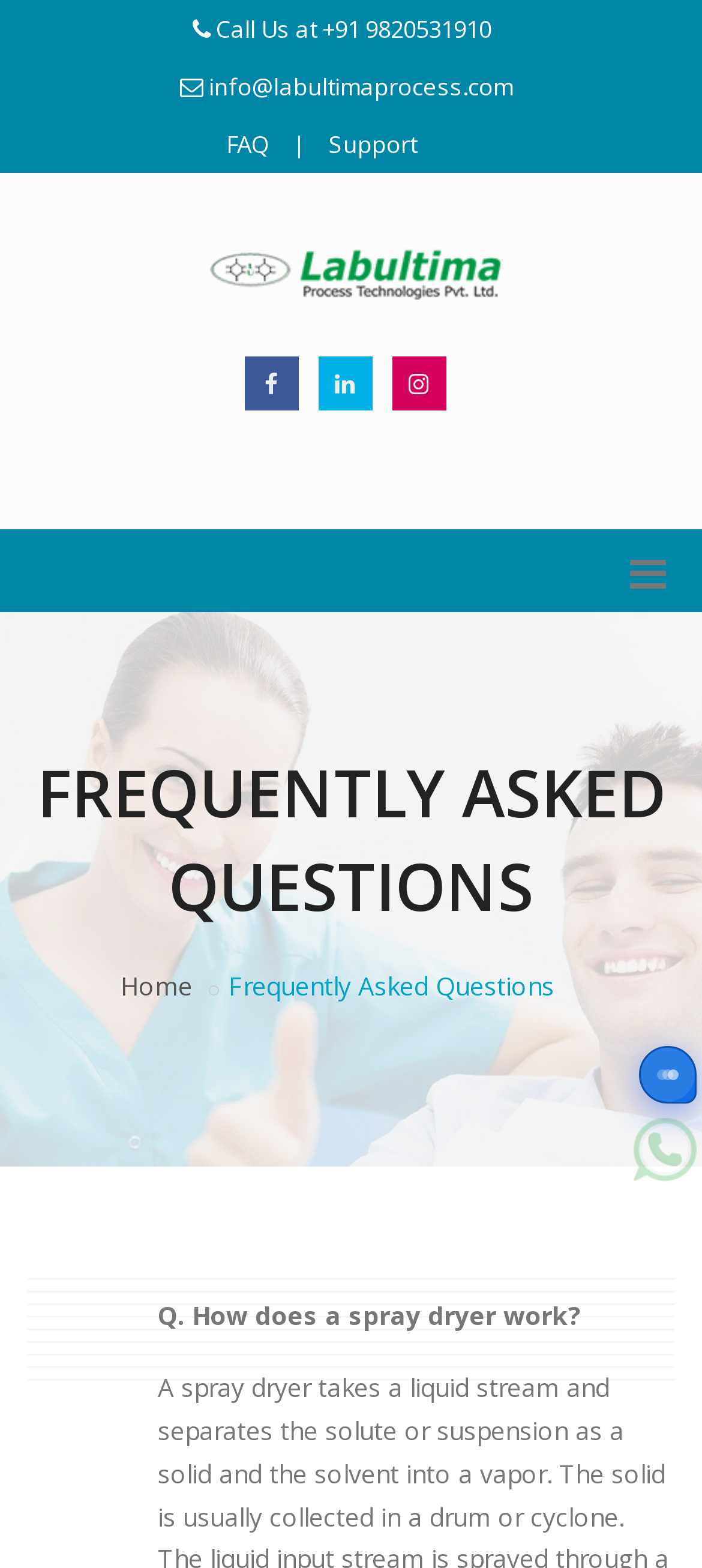How many social media links are there?
Based on the image content, provide your answer in one word or a short phrase.

3